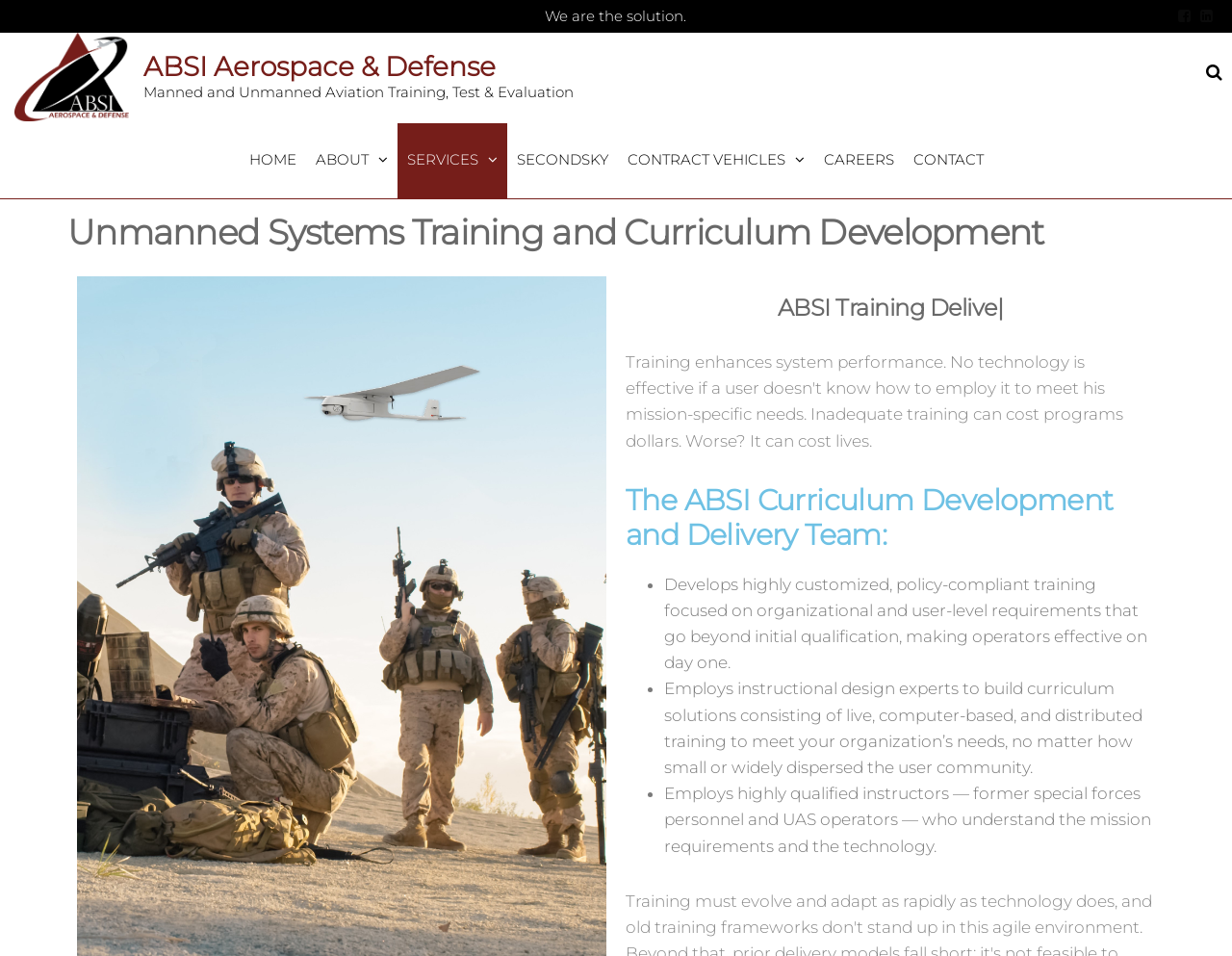What is the focus of ABSI's training?
Provide an in-depth answer to the question, covering all aspects.

The focus of ABSI's training can be inferred from the heading 'Unmanned Systems Training and Curriculum Development' and the description of their curriculum development and delivery team, which suggests that their training is focused on unmanned systems.